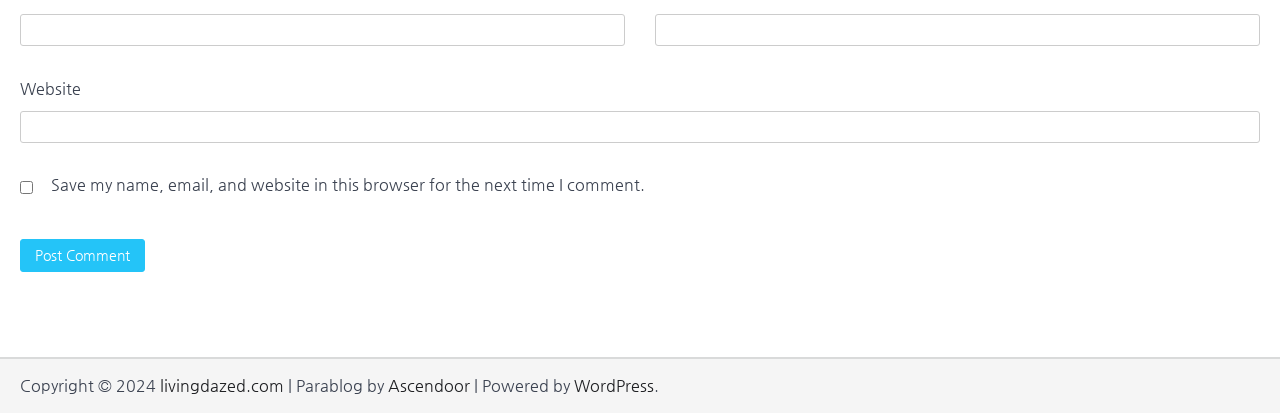How many textboxes are present on the webpage?
Refer to the screenshot and answer in one word or phrase.

3